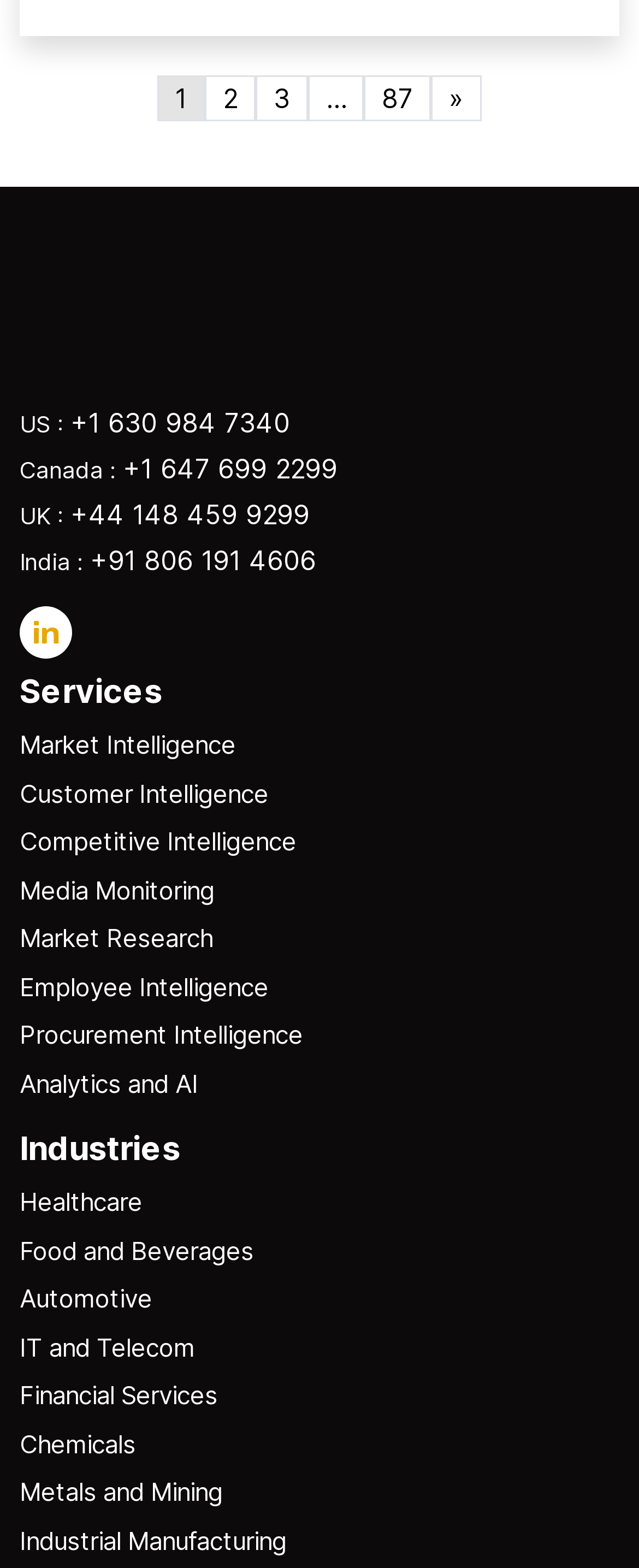Identify the bounding box for the given UI element using the description provided. Coordinates should be in the format (top-left x, top-left y, bottom-right x, bottom-right y) and must be between 0 and 1. Here is the description: Metals and Mining

[0.031, 0.941, 0.349, 0.961]